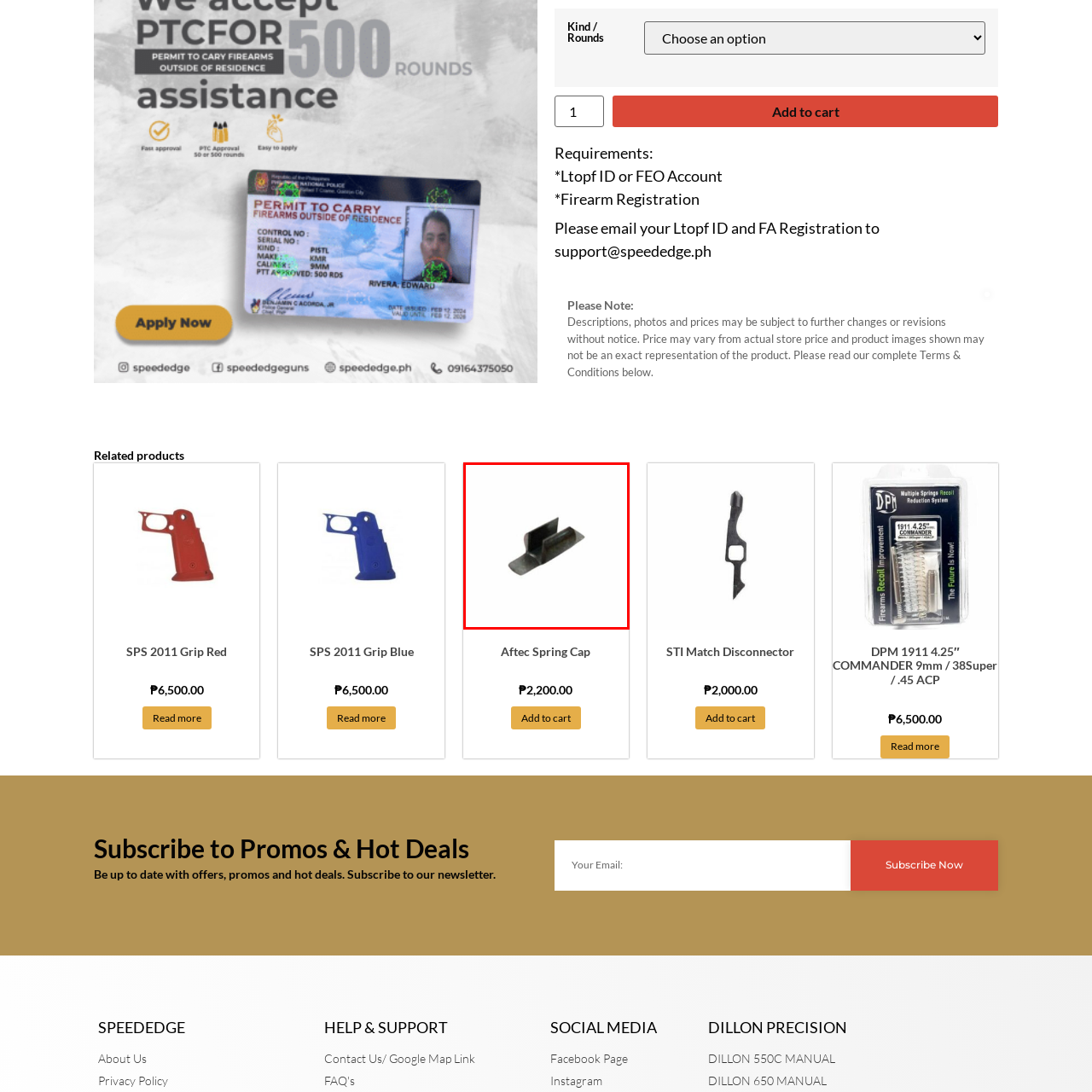Elaborate on the scene depicted inside the red bounding box.

The image showcases the "Aftec Spring Cap," a metal component designed to fit specific firearm models, contributing to the overall mechanics and functionality of the weapon. This part features a unique shape with two upward extensions, indicating its purpose within a firearm's assembly or spring mechanism. Often necessary for optimal performance, the Aftec Spring Cap is available for purchase at ₱2,200.00, reflecting its specialized application in firearms. For more details or to proceed with a purchase, customers are encouraged to explore related products or add the item to their cart on the retail platform.